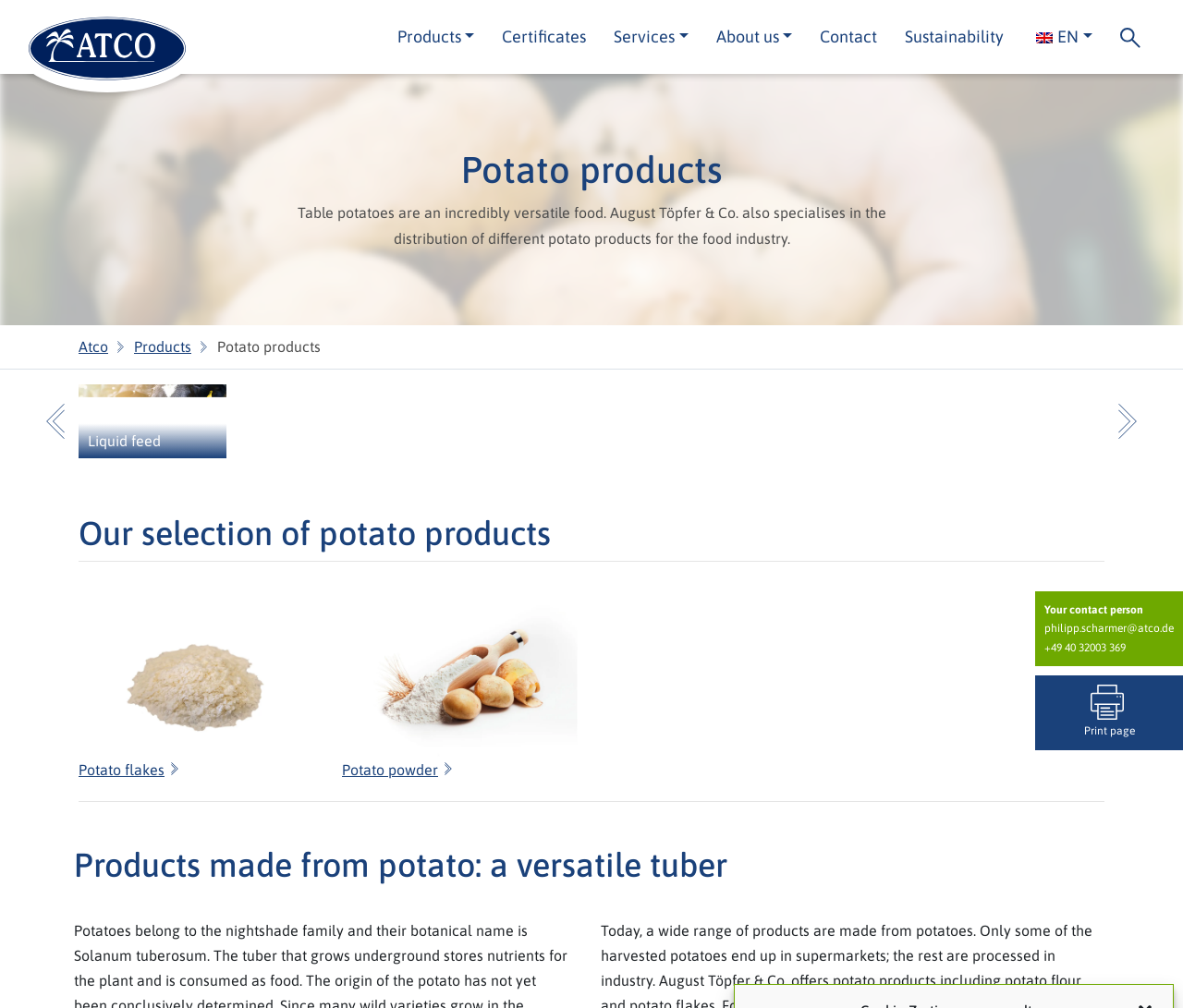Locate the bounding box coordinates of the clickable area needed to fulfill the instruction: "Contact Philipp Scharmer via email".

[0.883, 0.617, 0.992, 0.63]